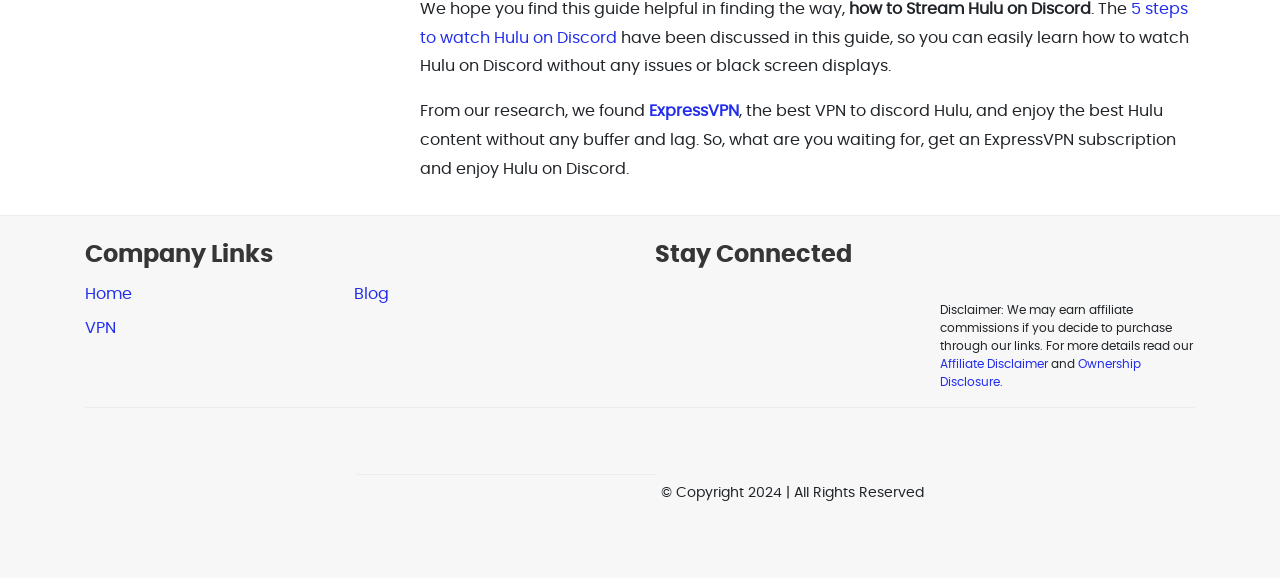Kindly determine the bounding box coordinates for the clickable area to achieve the given instruction: "Read 'Affiliate Disclaimer'".

[0.734, 0.619, 0.819, 0.639]